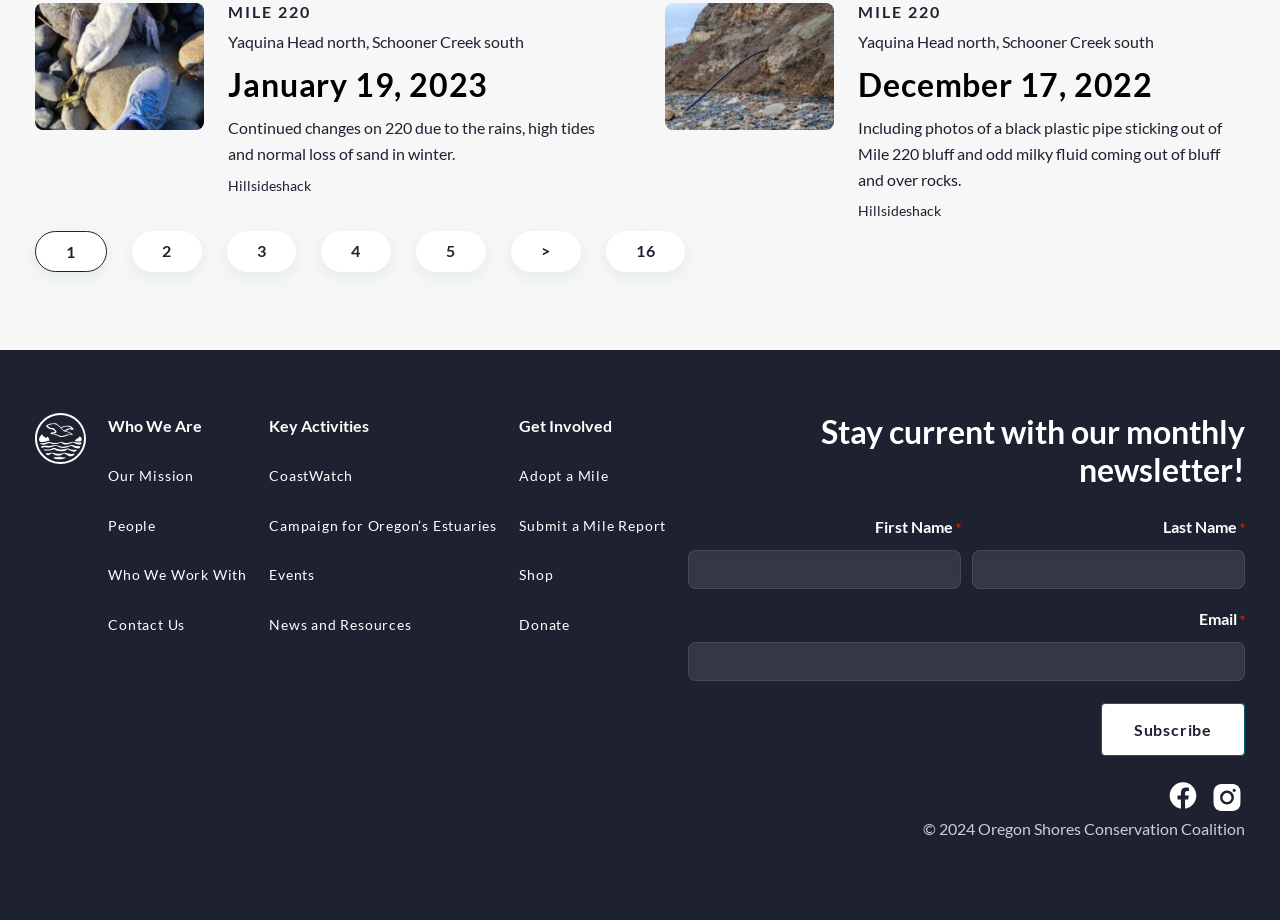Please locate the clickable area by providing the bounding box coordinates to follow this instruction: "Subscribe to the newsletter".

[0.86, 0.764, 0.973, 0.822]